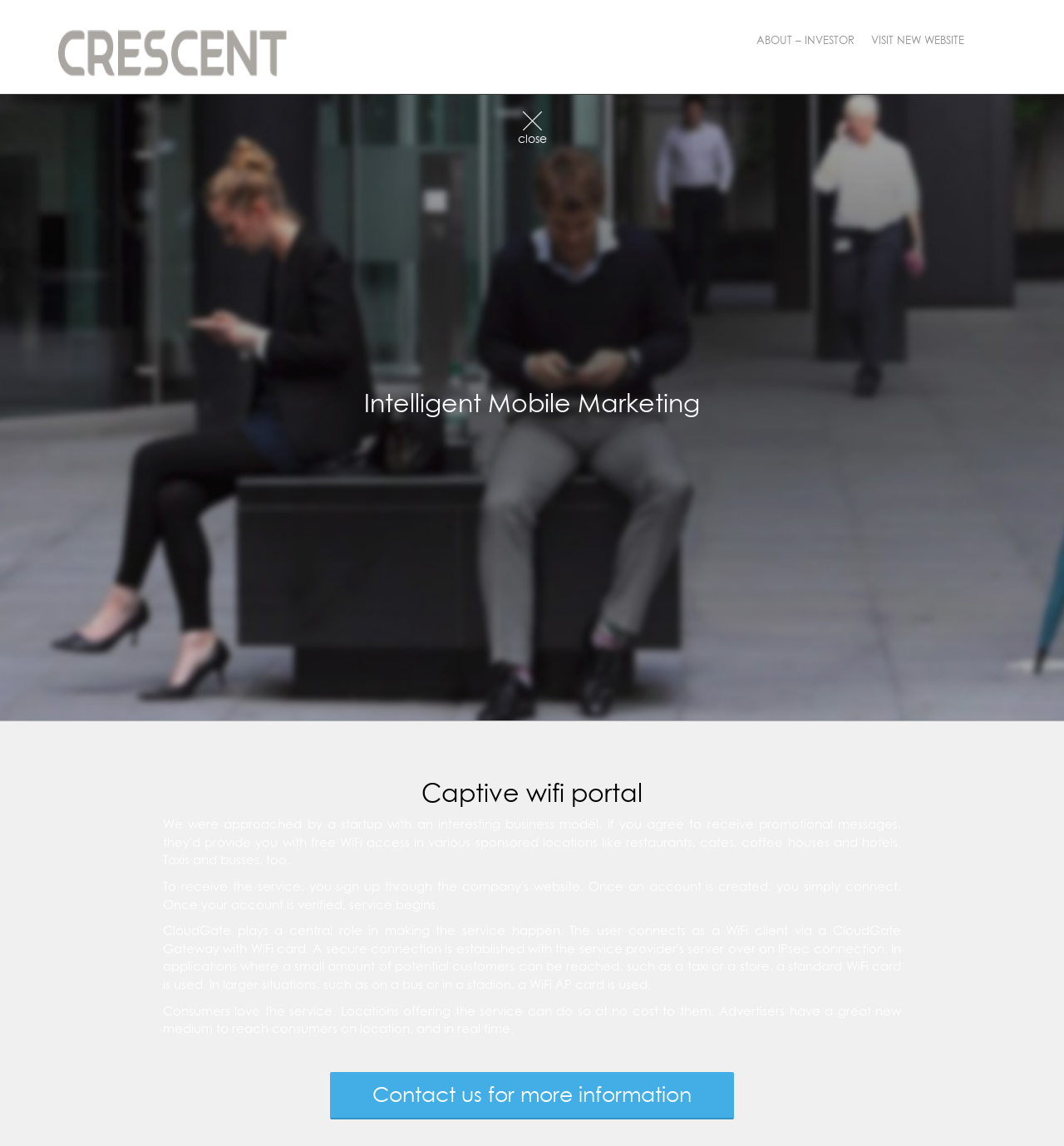Determine the bounding box coordinates of the UI element described by: "About – Investor".

[0.711, 0.017, 0.807, 0.053]